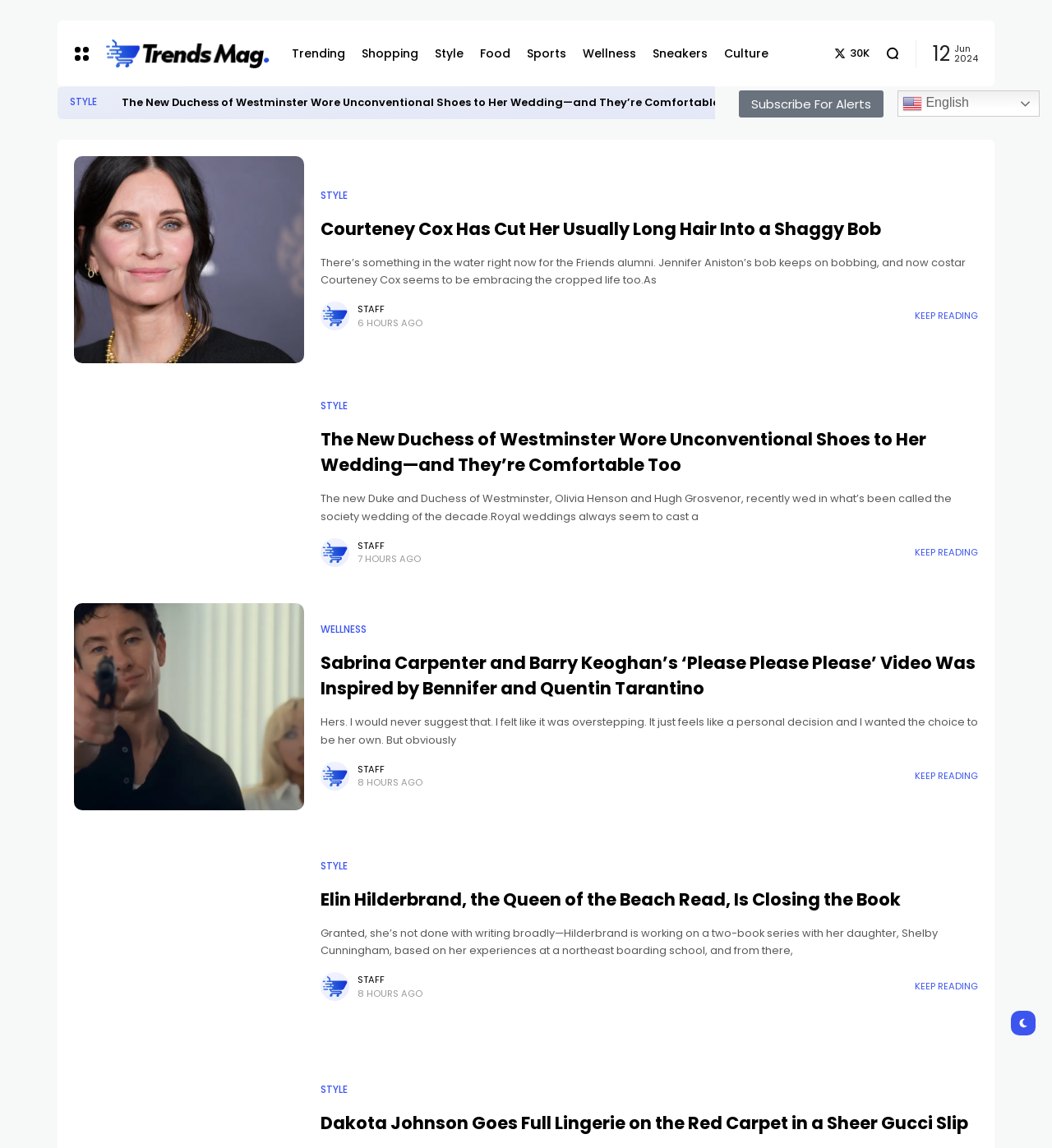Identify and provide the bounding box for the element described by: "title="Trends Mag"".

[0.1, 0.033, 0.254, 0.06]